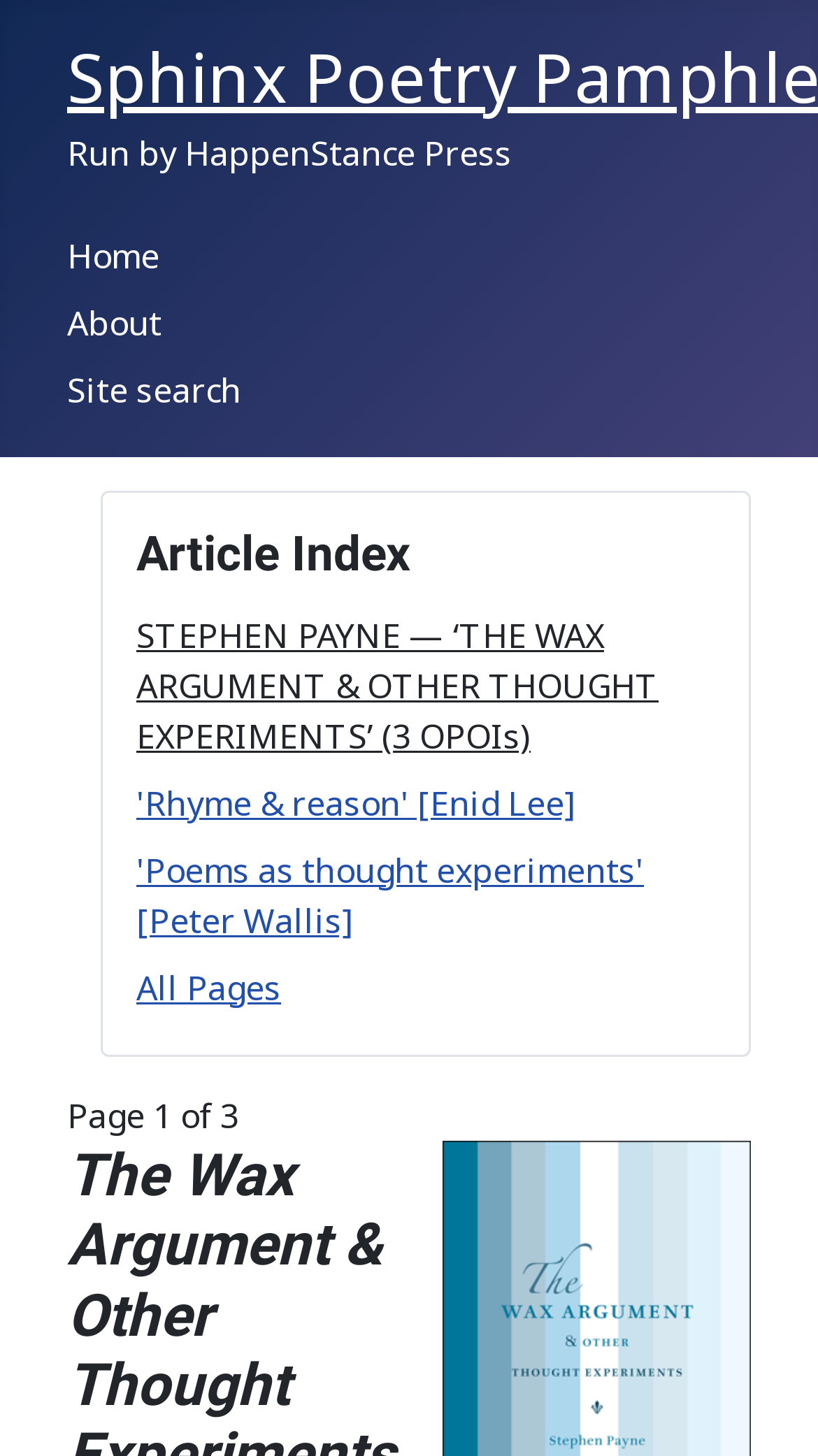Respond to the question below with a single word or phrase: What is the category of the article index?

Article Index